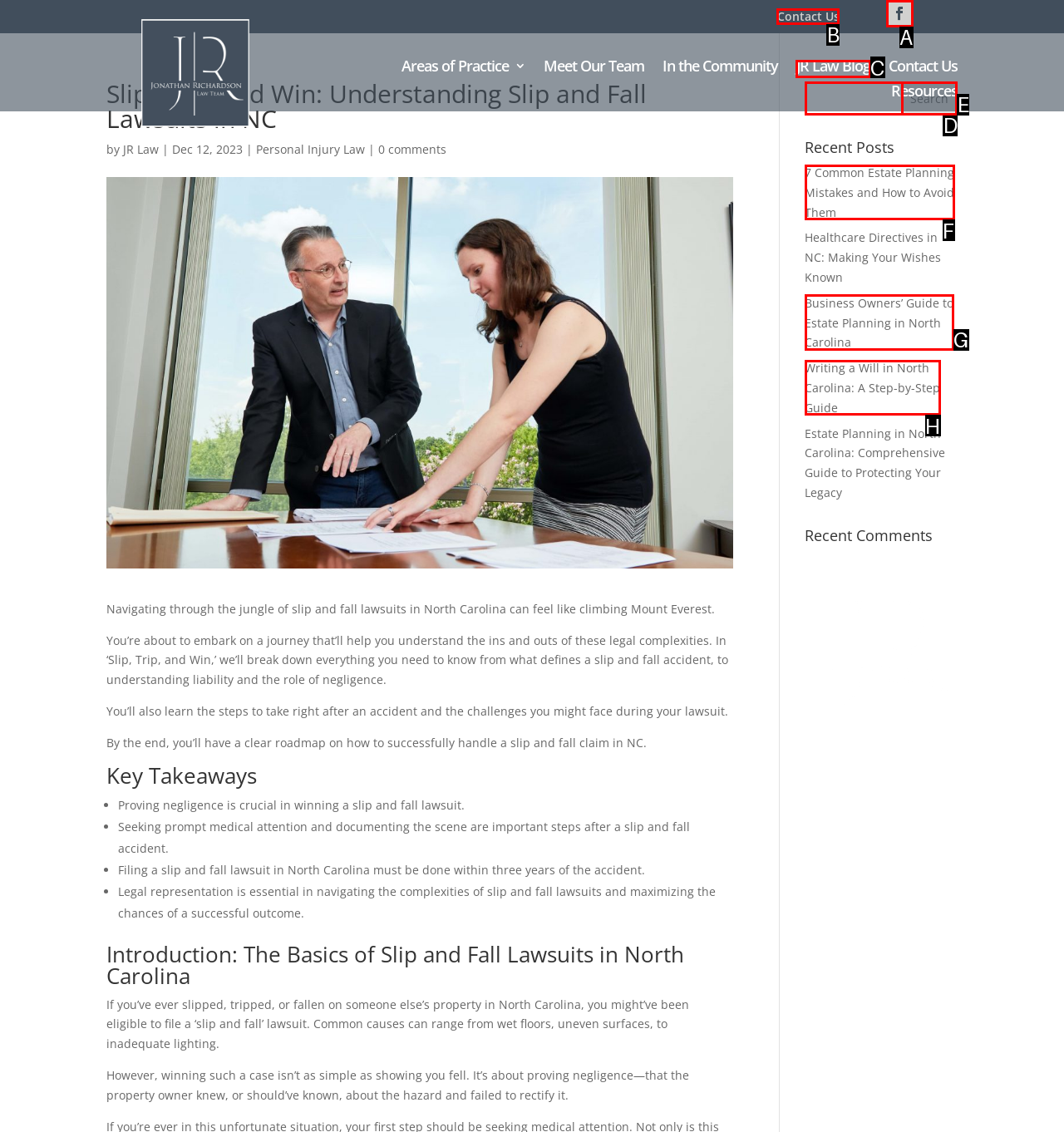Select the appropriate HTML element to click for the following task: Read the JR Law blog
Answer with the letter of the selected option from the given choices directly.

C